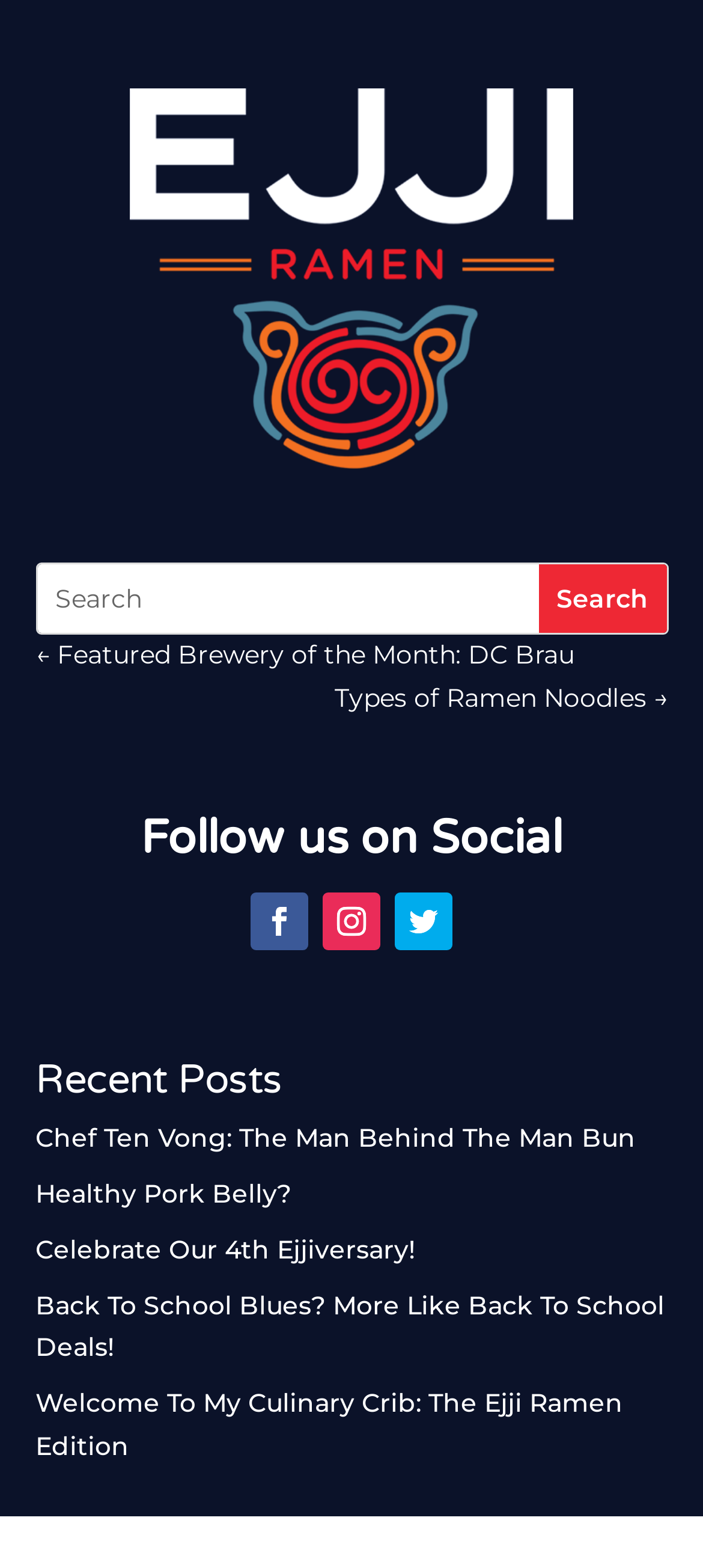Carefully examine the image and provide an in-depth answer to the question: What is the function of the button next to the textbox?

The button is labeled as 'Search' and is located next to the textbox. This suggests that the function of the button is to submit the search query entered in the textbox.